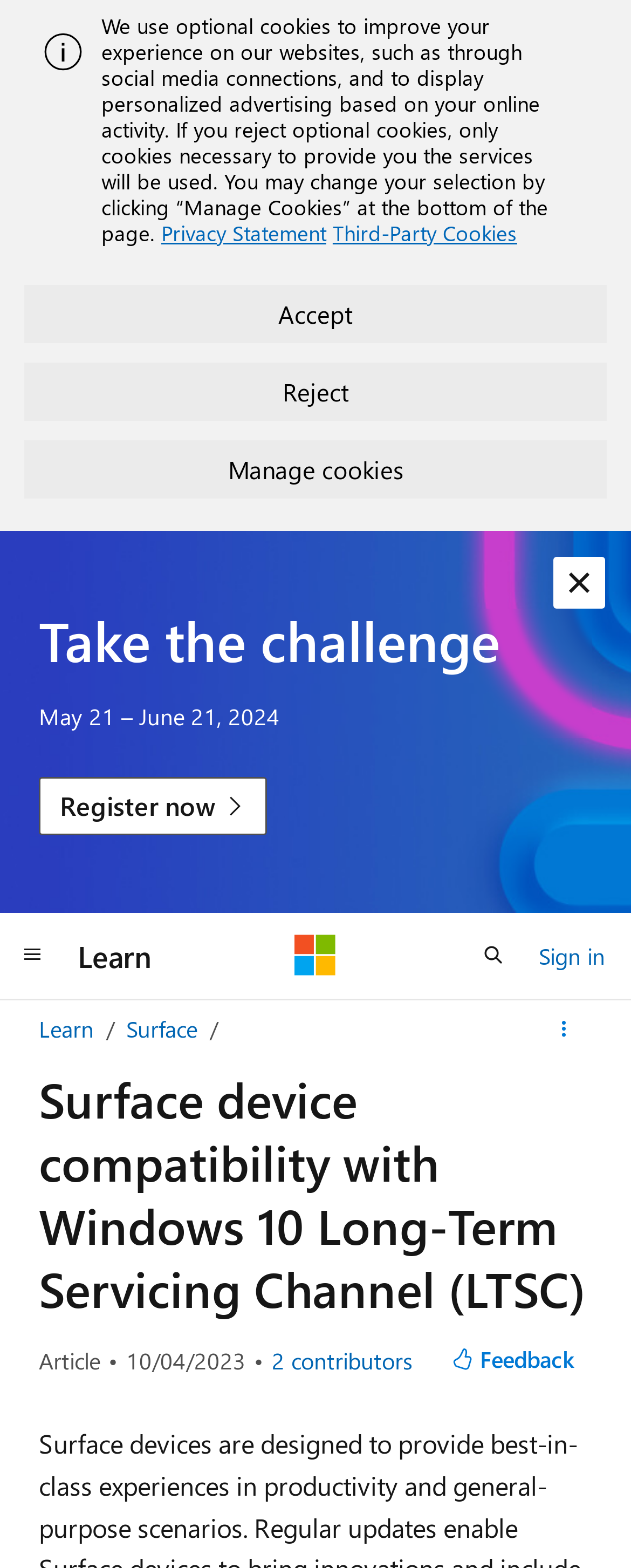Determine the bounding box coordinates of the section I need to click to execute the following instruction: "Provide feedback". Provide the coordinates as four float numbers between 0 and 1, i.e., [left, top, right, bottom].

[0.688, 0.851, 0.938, 0.883]